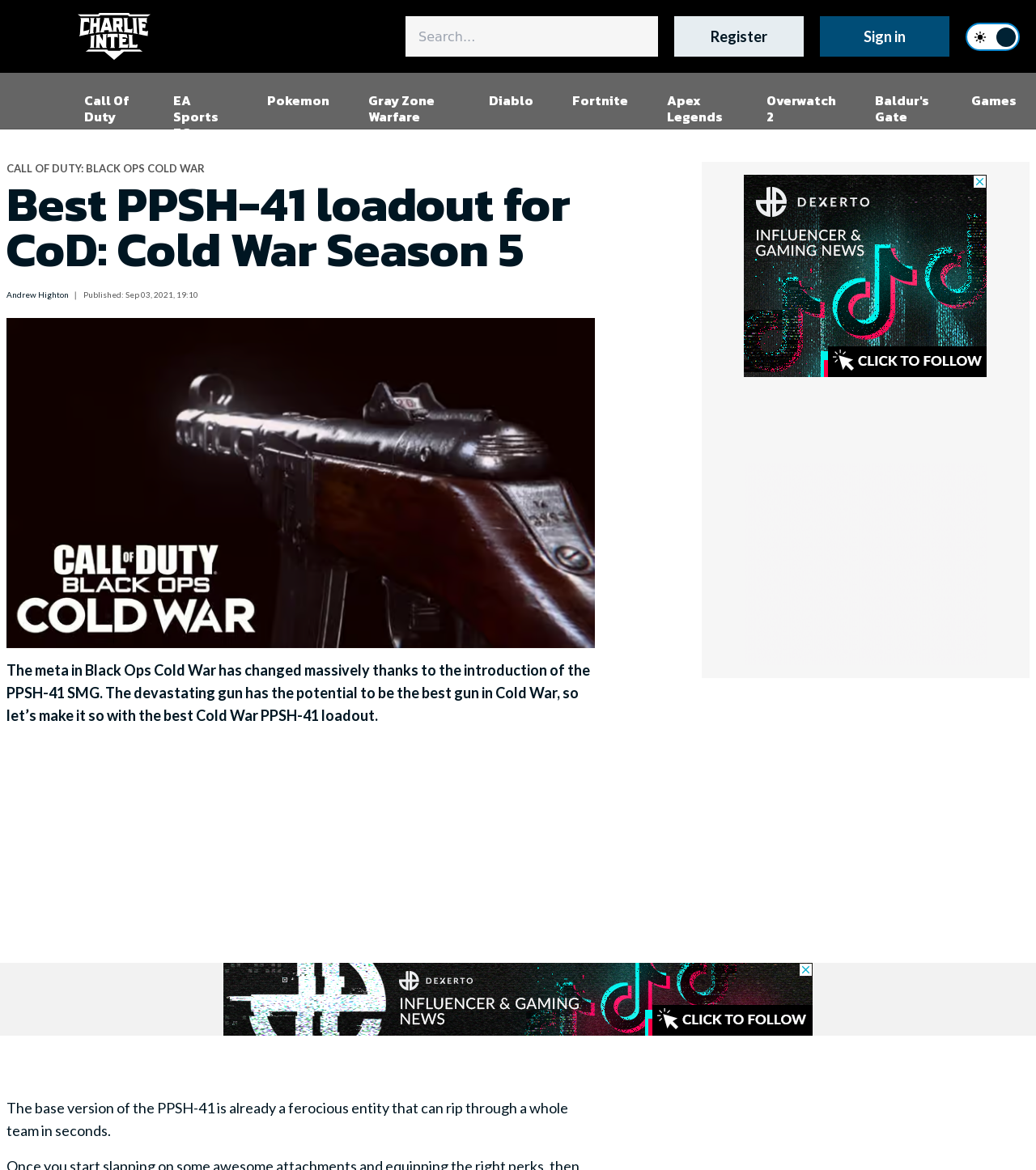Identify and provide the bounding box coordinates of the UI element described: "Overwatch 2". The coordinates should be formatted as [left, top, right, bottom], with each number being a float between 0 and 1.

[0.721, 0.062, 0.825, 0.123]